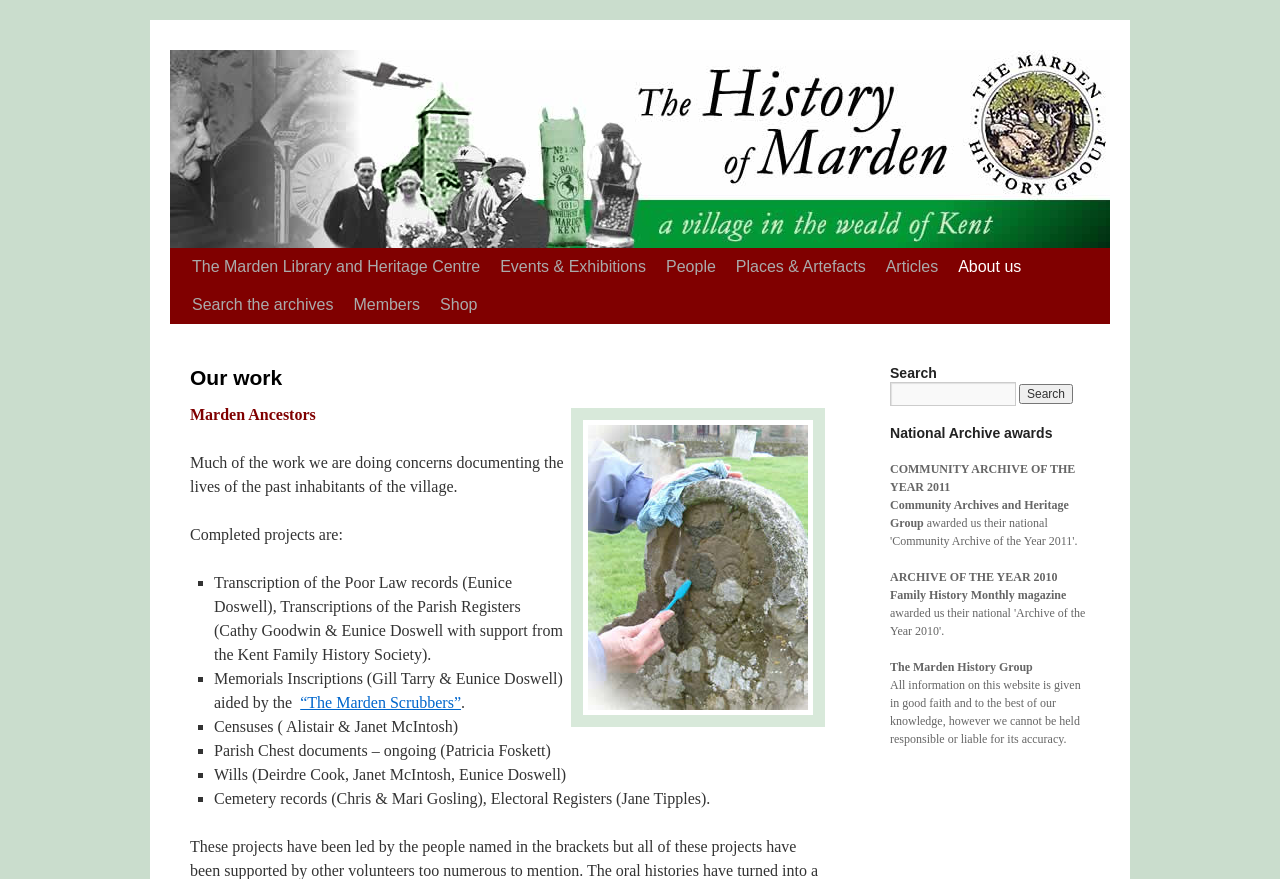Could you highlight the region that needs to be clicked to execute the instruction: "Search the archives"?

[0.142, 0.325, 0.268, 0.369]